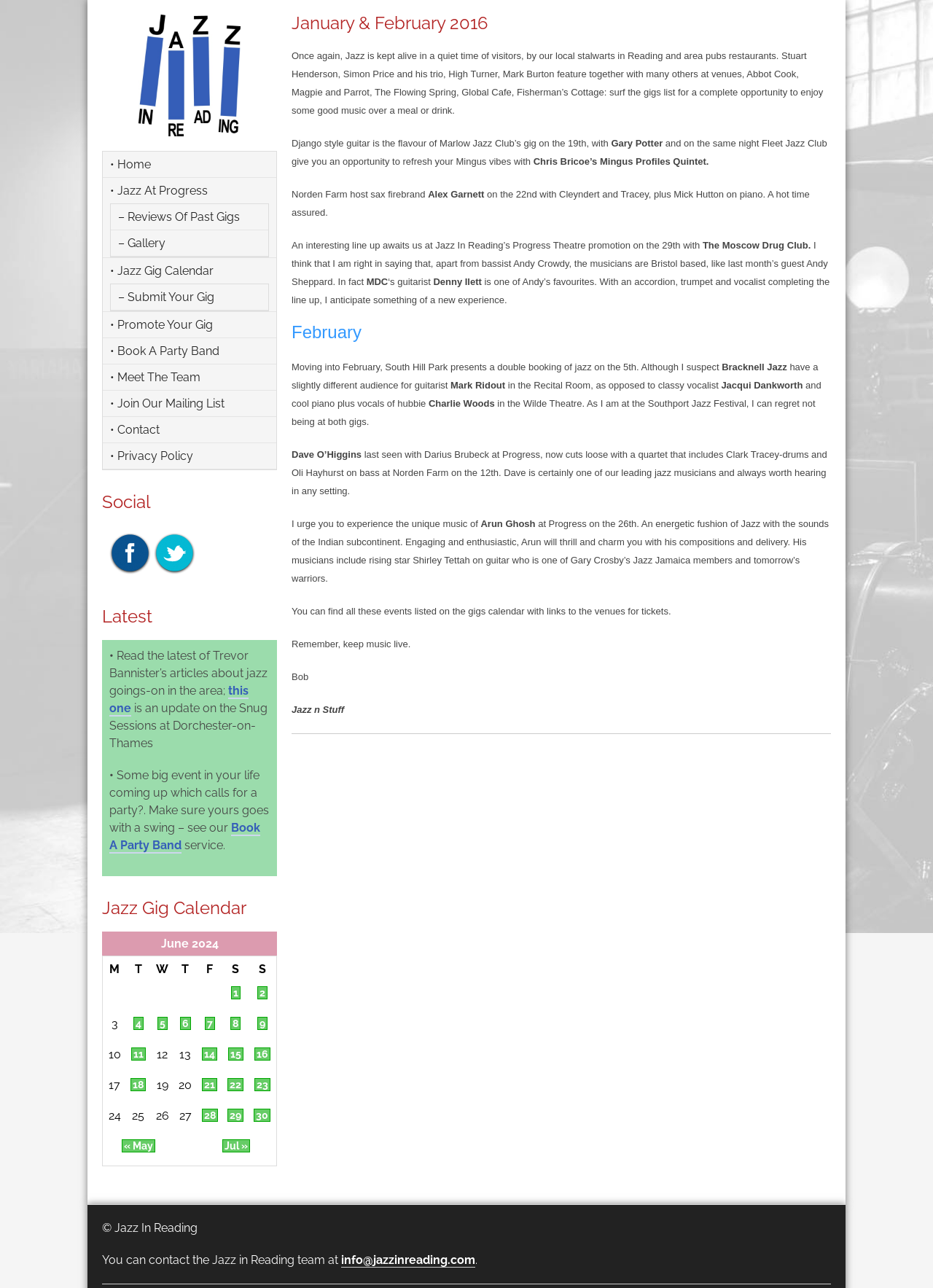Give a one-word or short phrase answer to this question: 
What is the name of the guitarist mentioned in the text?

Denny Ilett